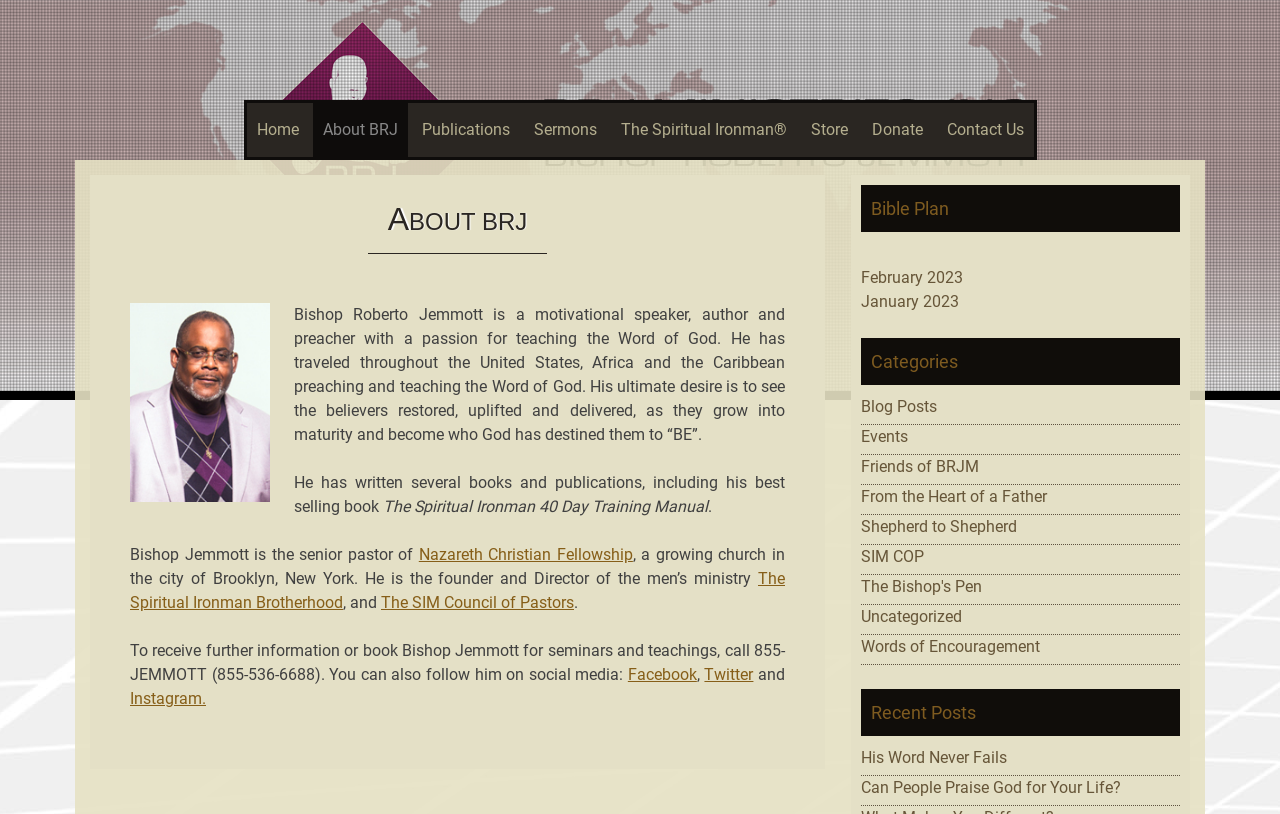Determine the webpage's heading and output its text content.

BRJ Ministries, Inc.